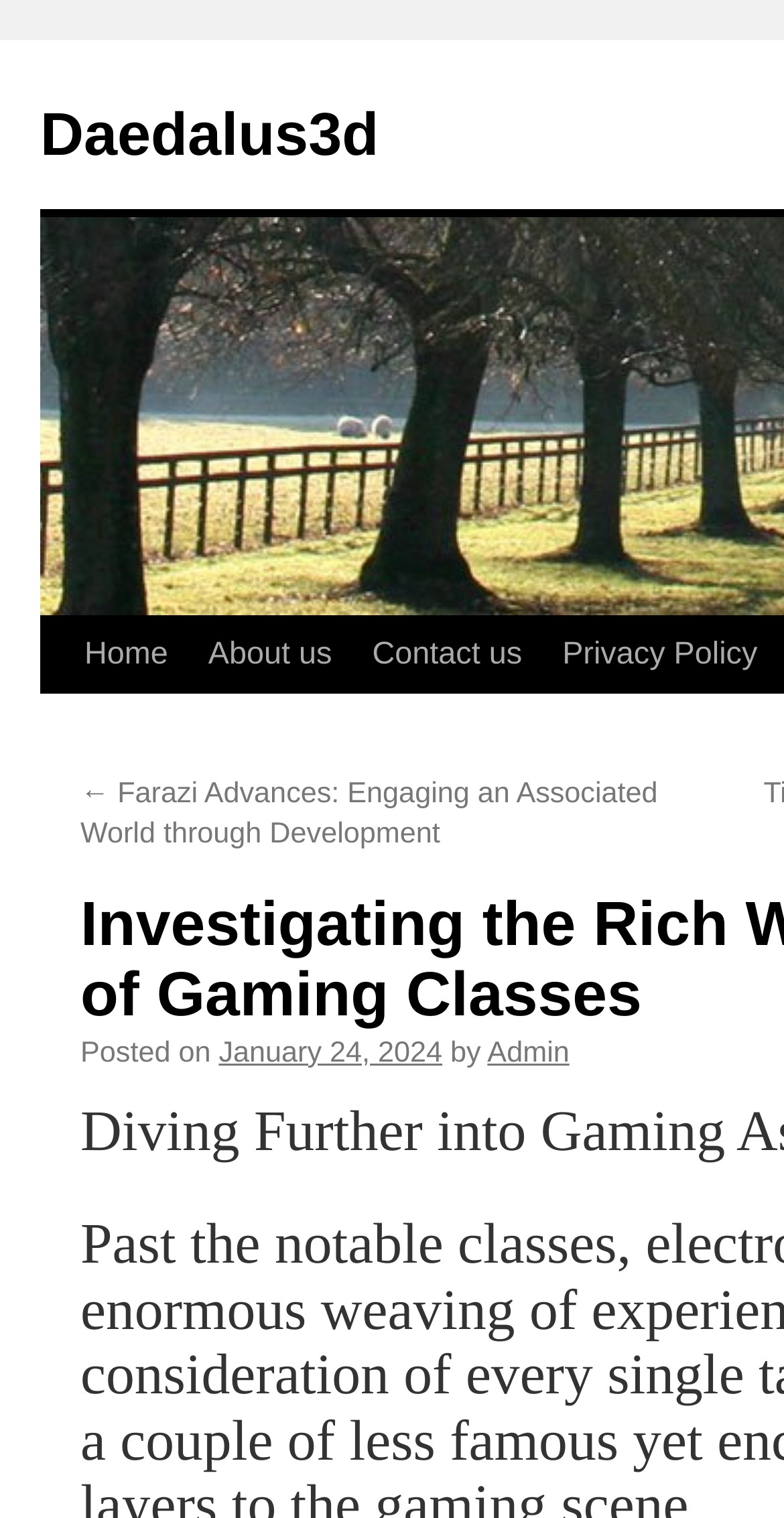Refer to the image and provide a thorough answer to this question:
What is the date of the posted article?

I found the date of the posted article by looking at the link element with the text 'January 24, 2024', which is located below the 'Posted on' static text element.